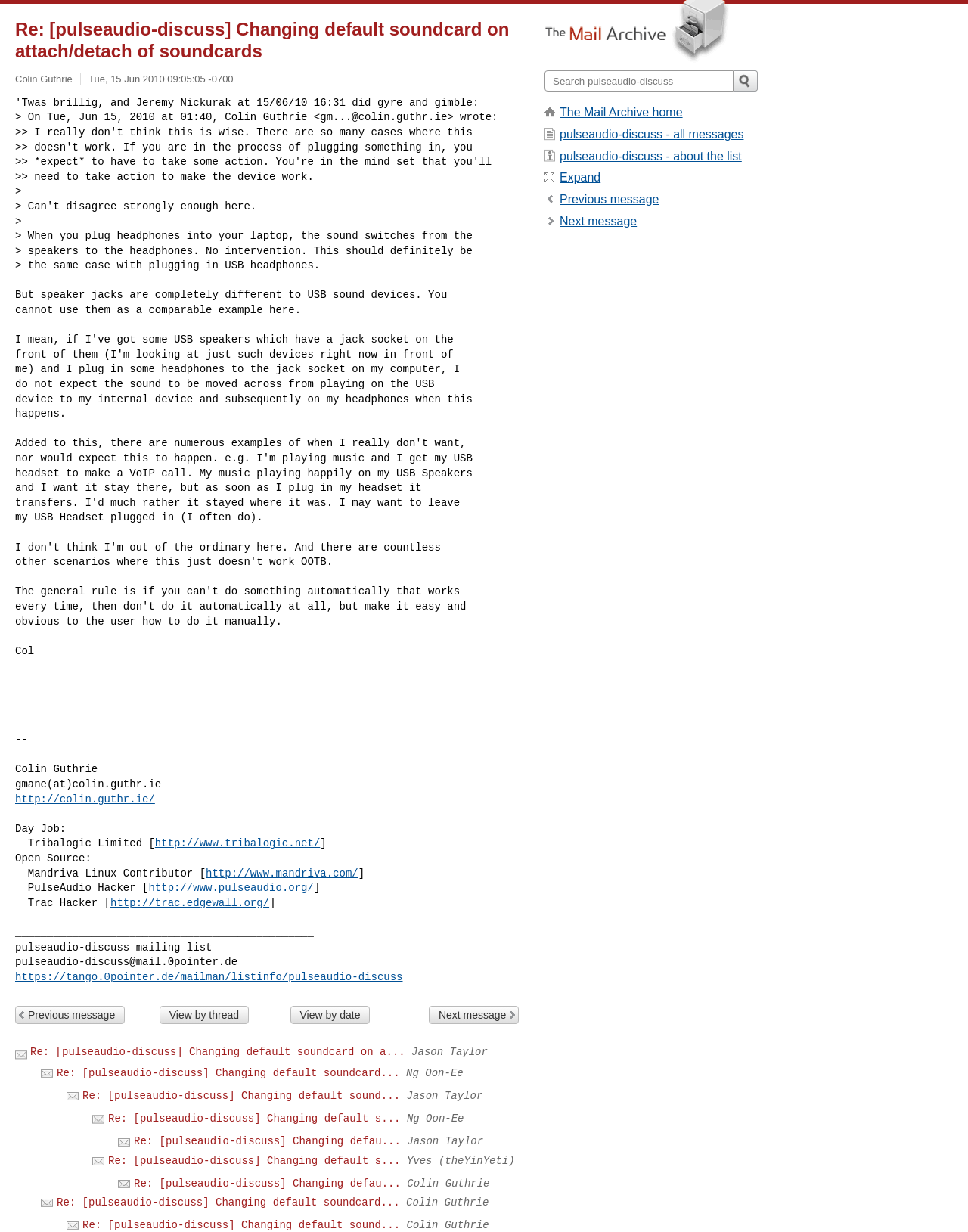What is the URL of the PulseAudio website?
Could you please answer the question thoroughly and with as much detail as possible?

I found the answer by looking at the link 'http://www.pulseaudio.org/' which is located at [0.153, 0.716, 0.324, 0.726] and is a link element. This link is likely to be the URL of the PulseAudio website.